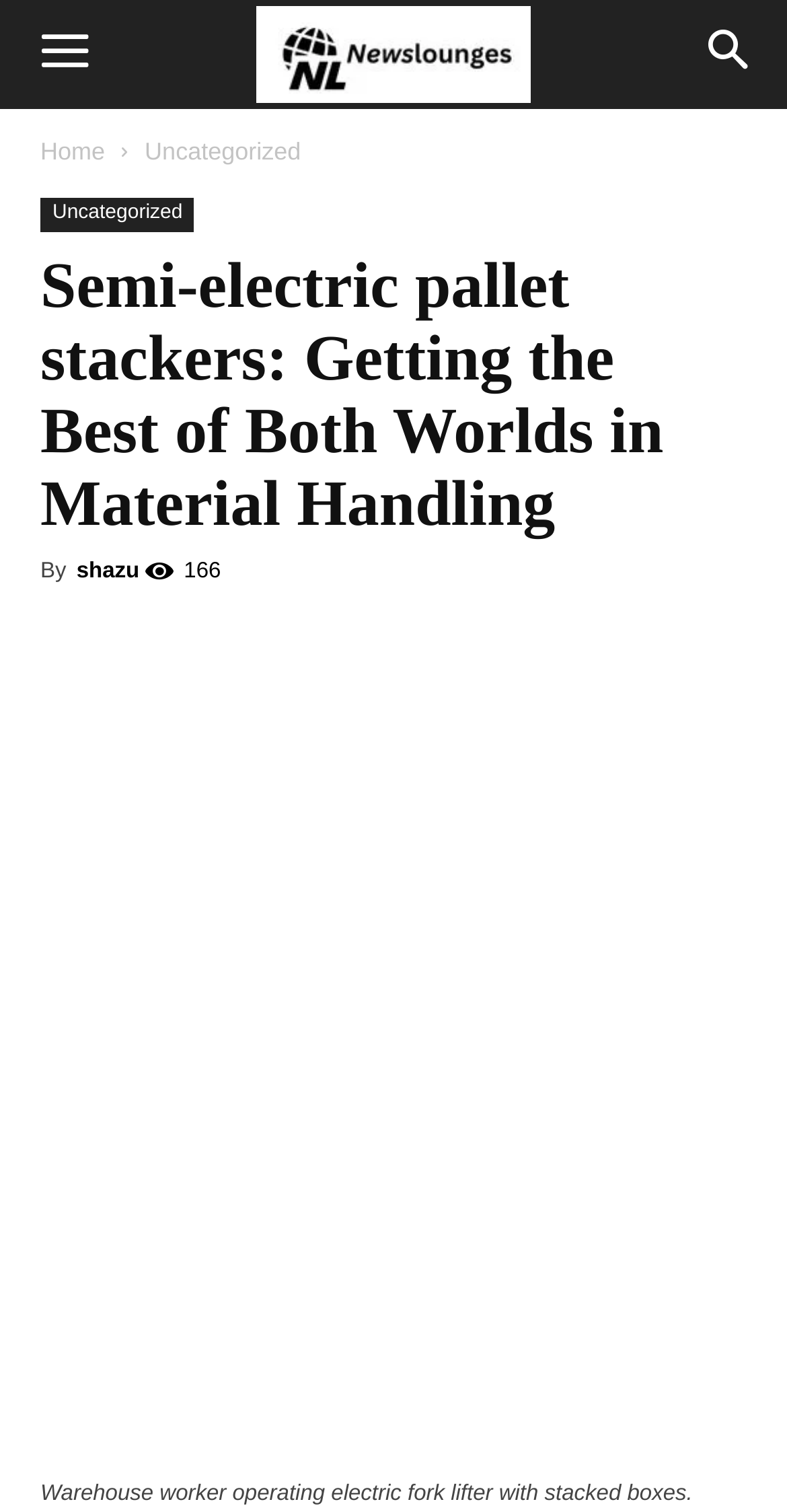Who is the author of the article?
Please give a detailed and elaborate answer to the question.

I found the author's name by looking at the link element with the text 'shazu' next to the 'By' text.